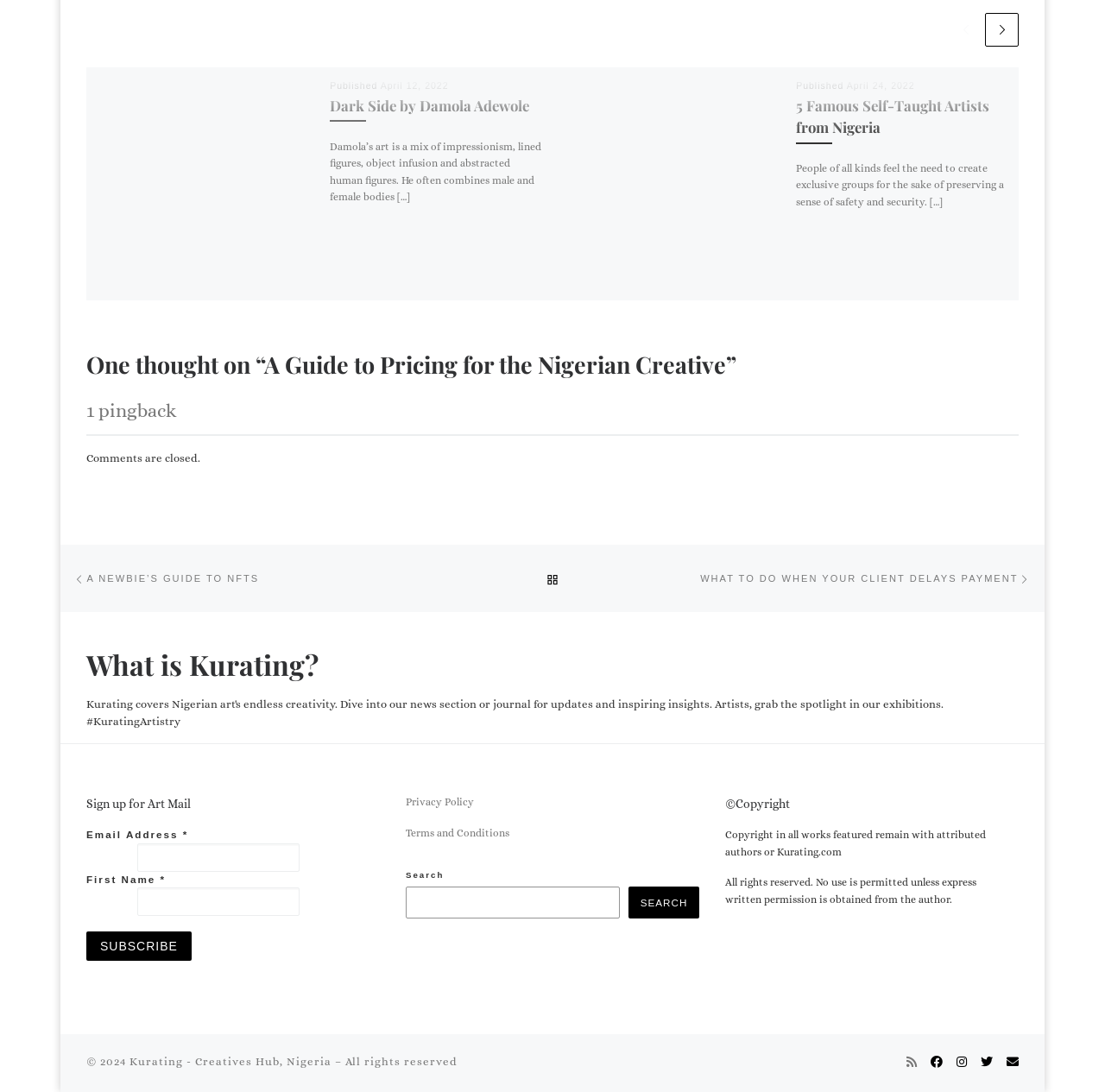What is the link to the previous post?
Please provide an in-depth and detailed response to the question.

I determined the link to the previous post by looking at the link element with the text 'A NEWBIE’S GUIDE TO NFTS' which is a child of the post navigation section.